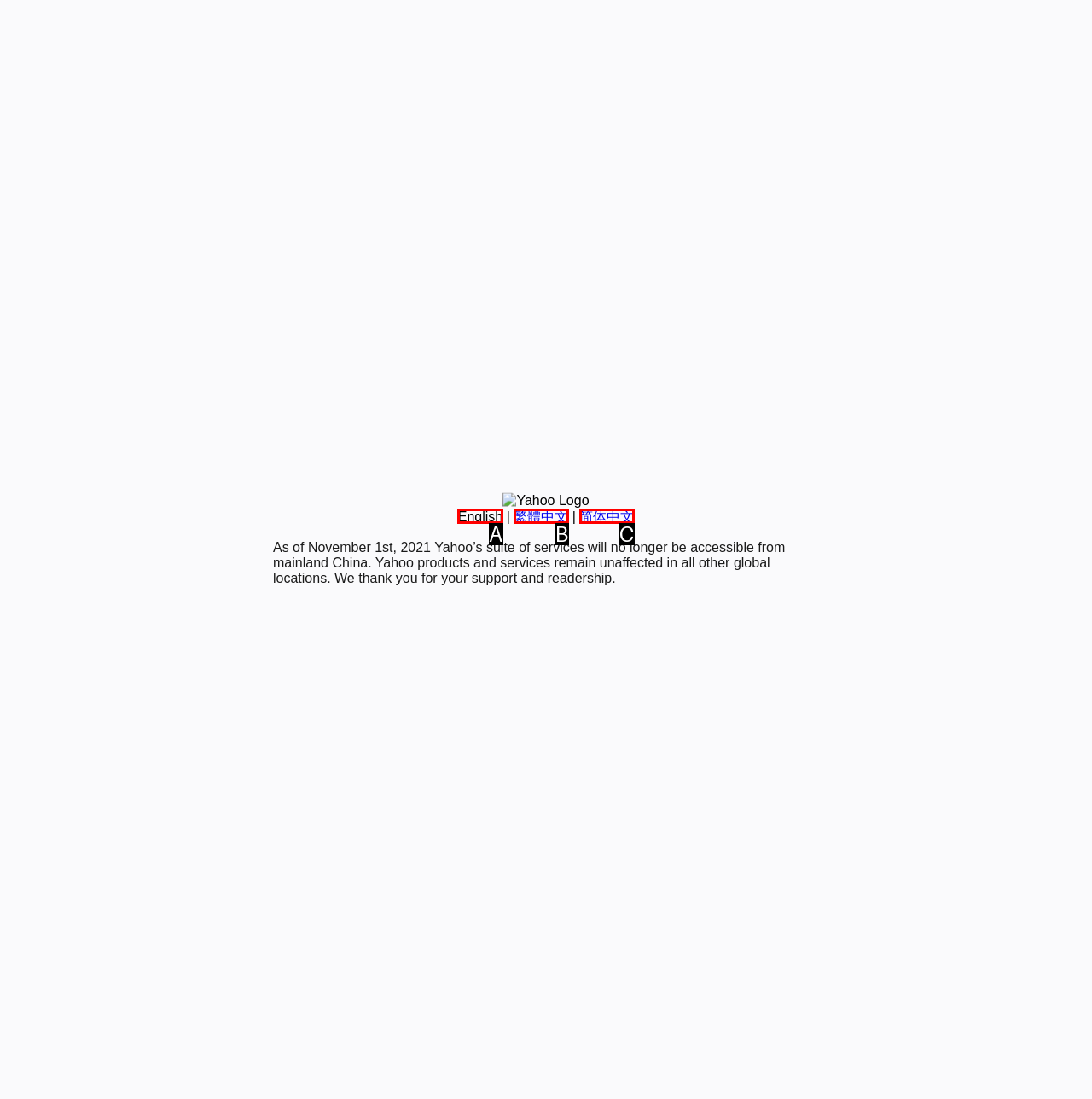Find the HTML element that corresponds to the description: 繁體中文. Indicate your selection by the letter of the appropriate option.

B